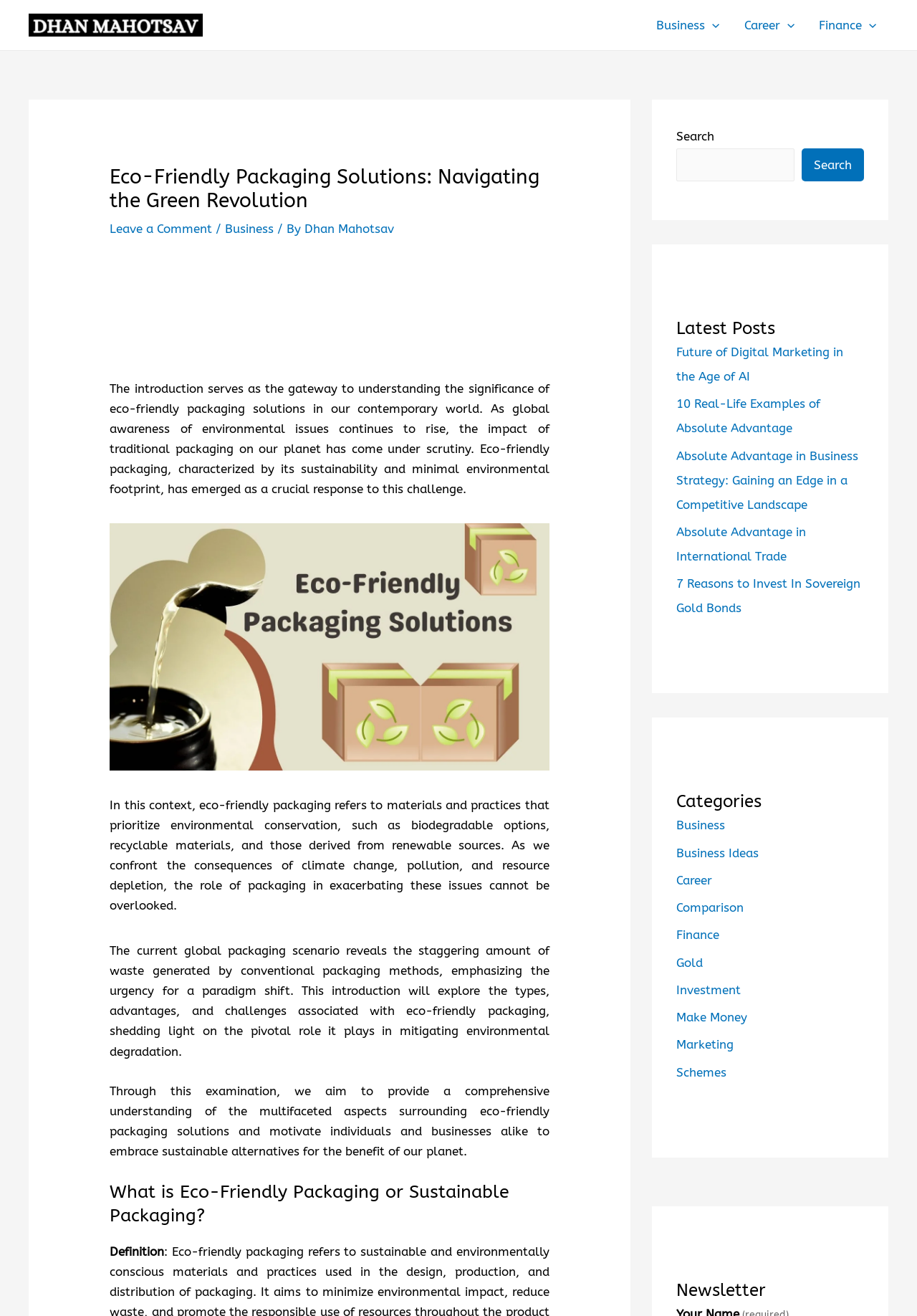Can you specify the bounding box coordinates for the region that should be clicked to fulfill this instruction: "Search for something".

[0.738, 0.113, 0.866, 0.138]